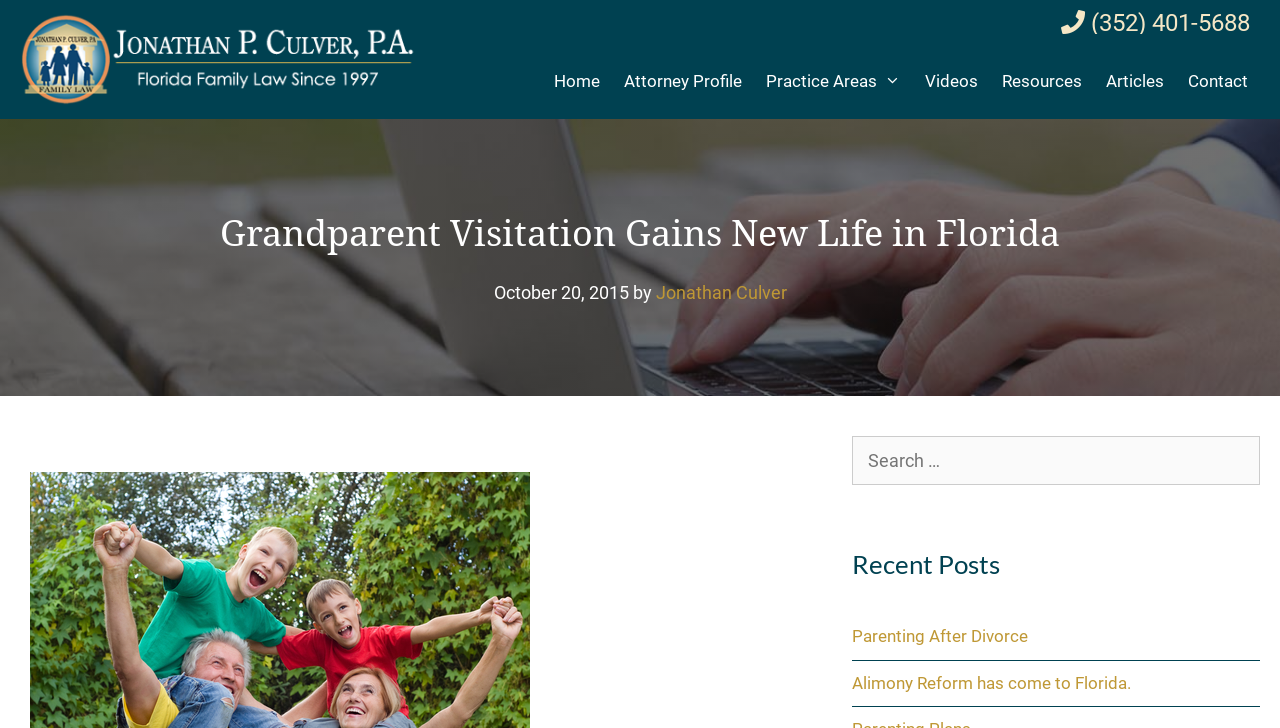Provide a brief response in the form of a single word or phrase:
What is the date of the article?

October 20, 2015